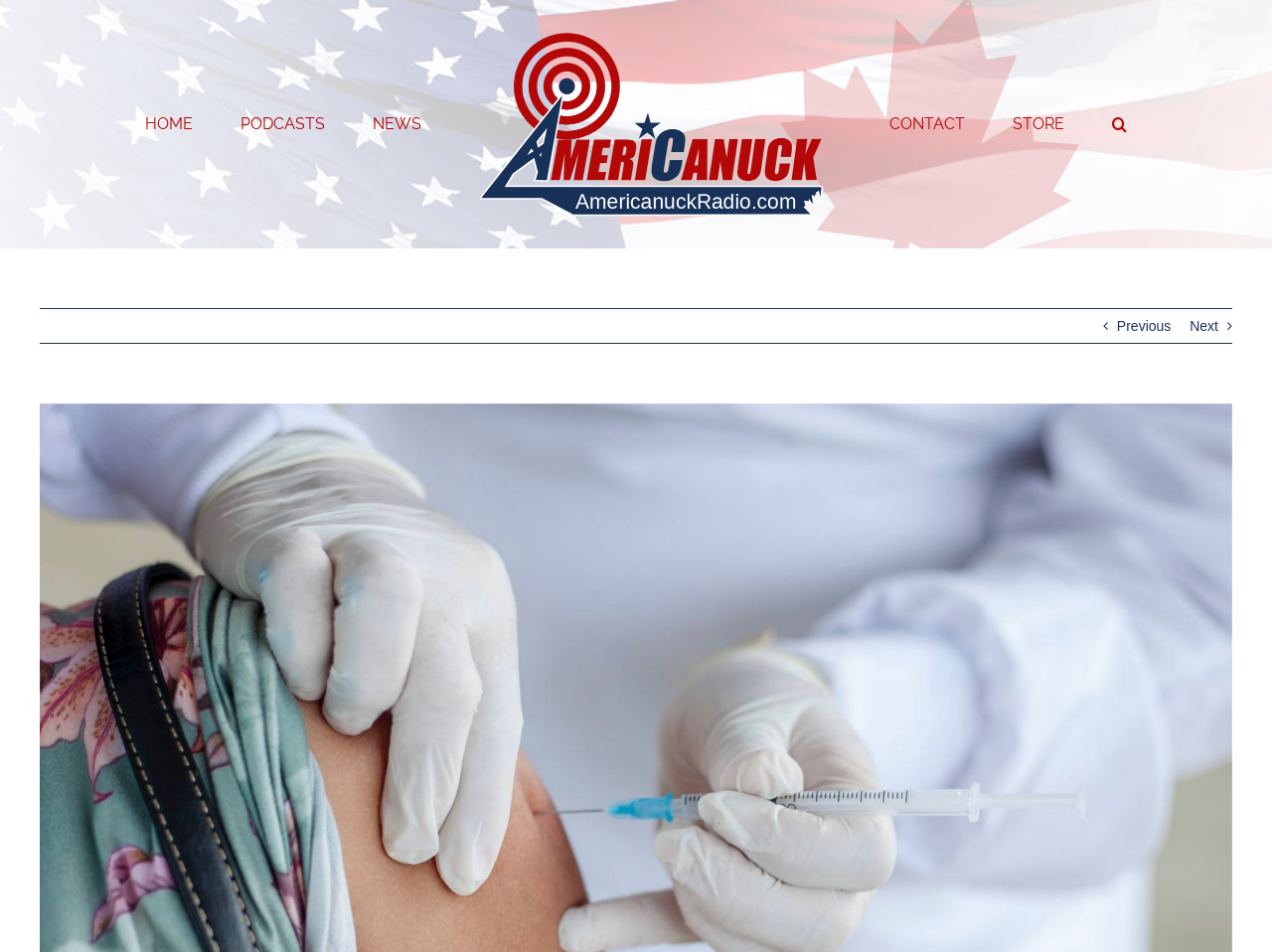Determine the webpage's heading and output its text content.

Feds change their minds and now say mandatory vaccination is legal